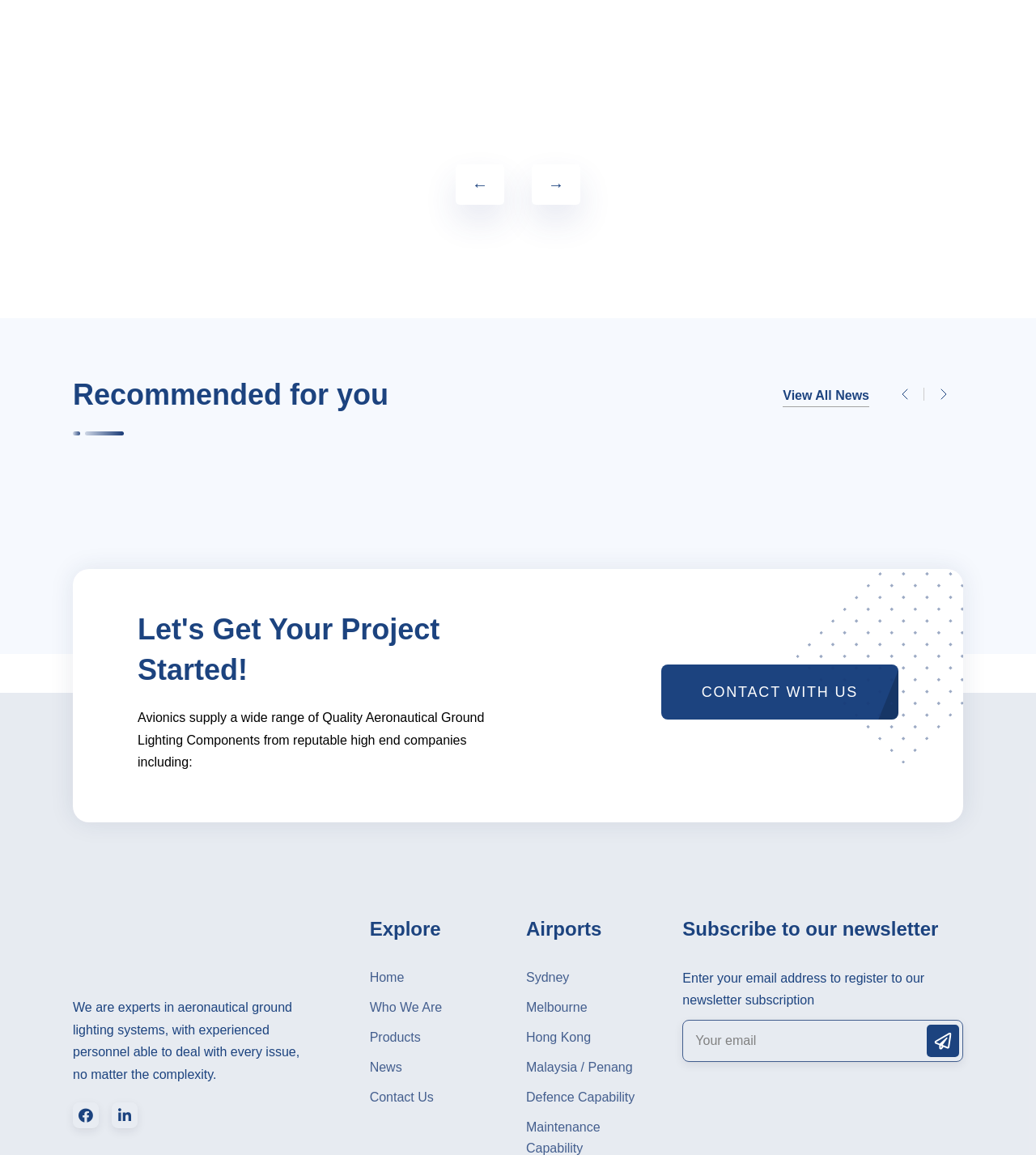What is the company's expertise?
Carefully analyze the image and provide a thorough answer to the question.

The company's expertise can be determined by reading the StaticText element 'We are experts in aeronautical ground lighting systems, with experienced personnel able to deal with every issue, no matter the complexity.' which is located at the bottom of the webpage.